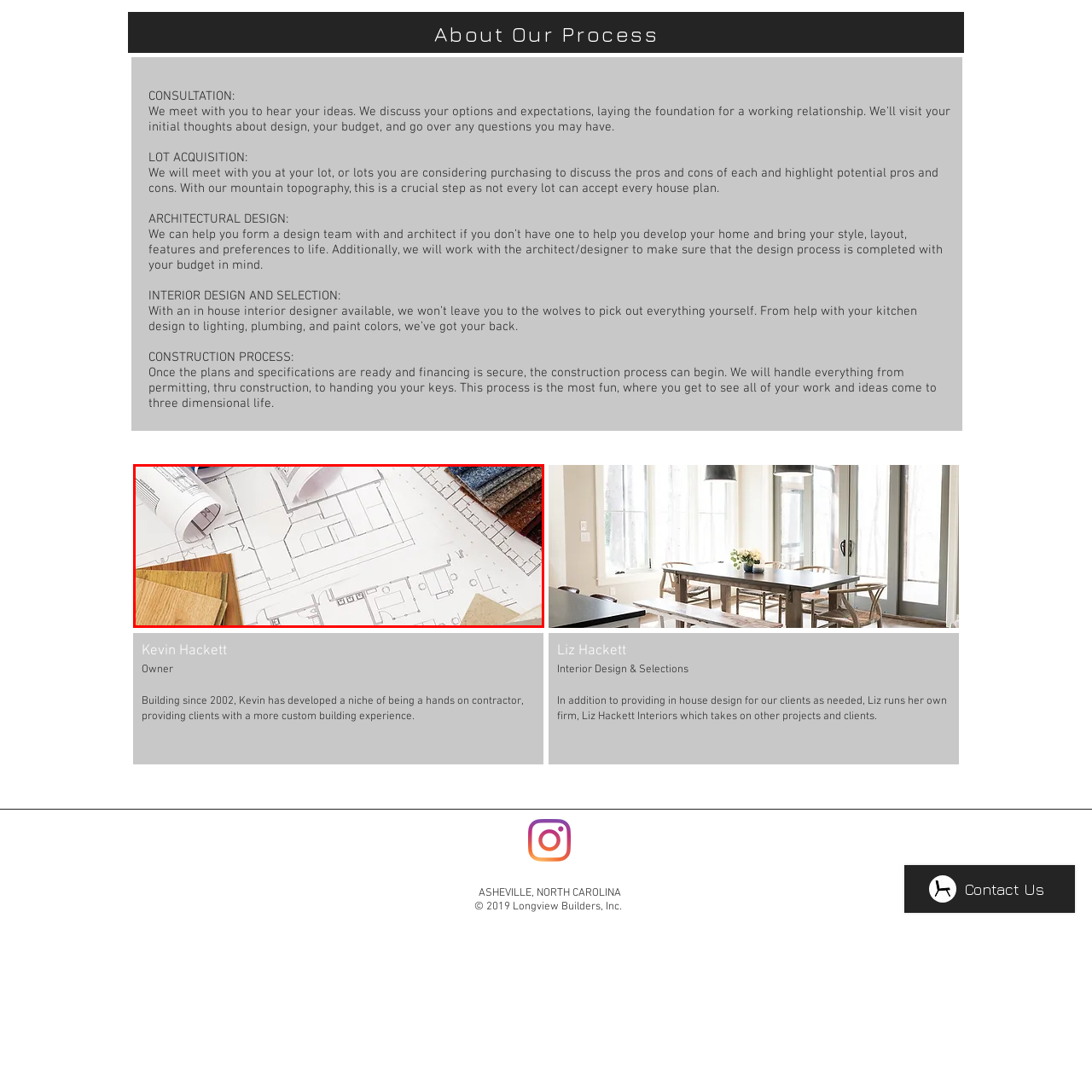Consider the image within the red frame and reply with a brief answer: What is revealed by the rolled blueprints and architectural drawing?

intricate layouts of rooms